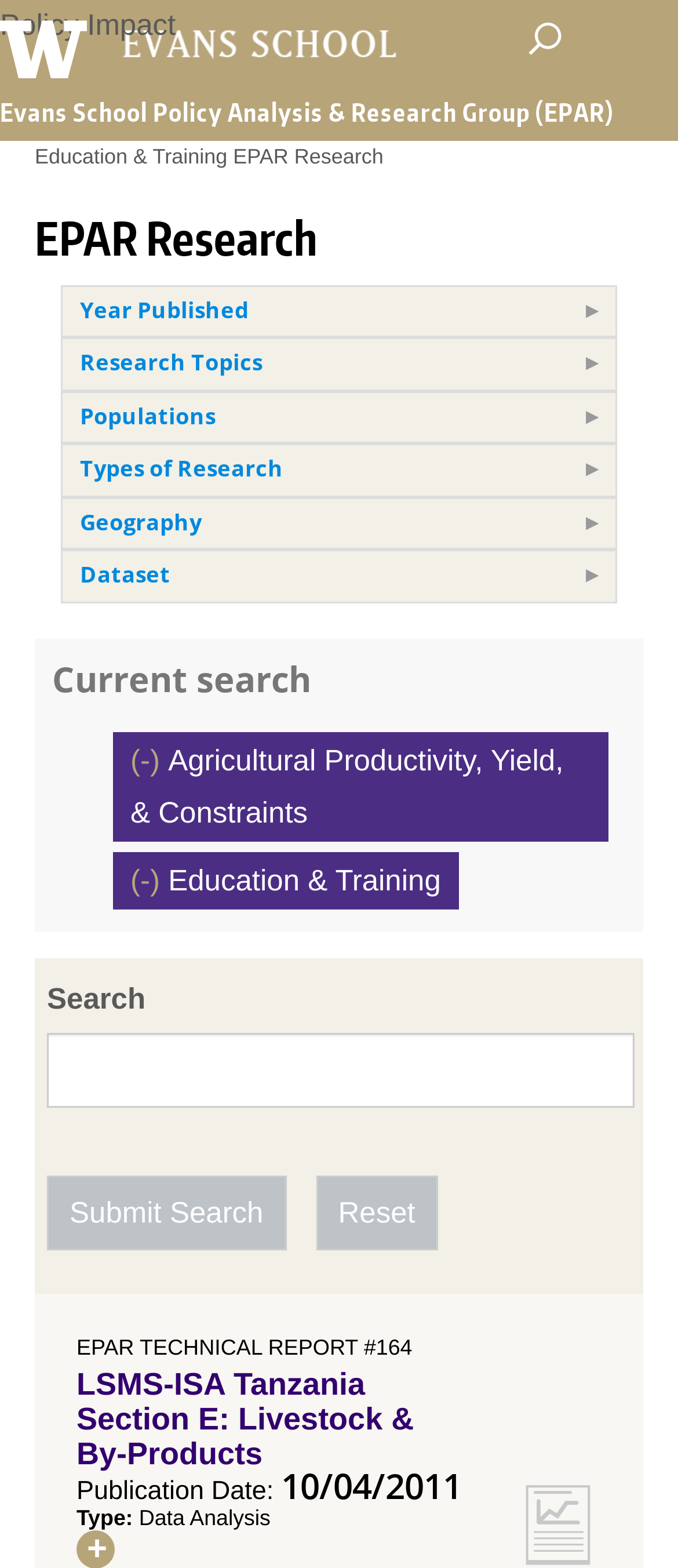Using the elements shown in the image, answer the question comprehensively: What is the publication date of the technical report?

I found the answer by looking at the static text 'Publication Date:' and the corresponding static text '10/04/2011' which is located nearby, indicating that it is the publication date of the technical report.